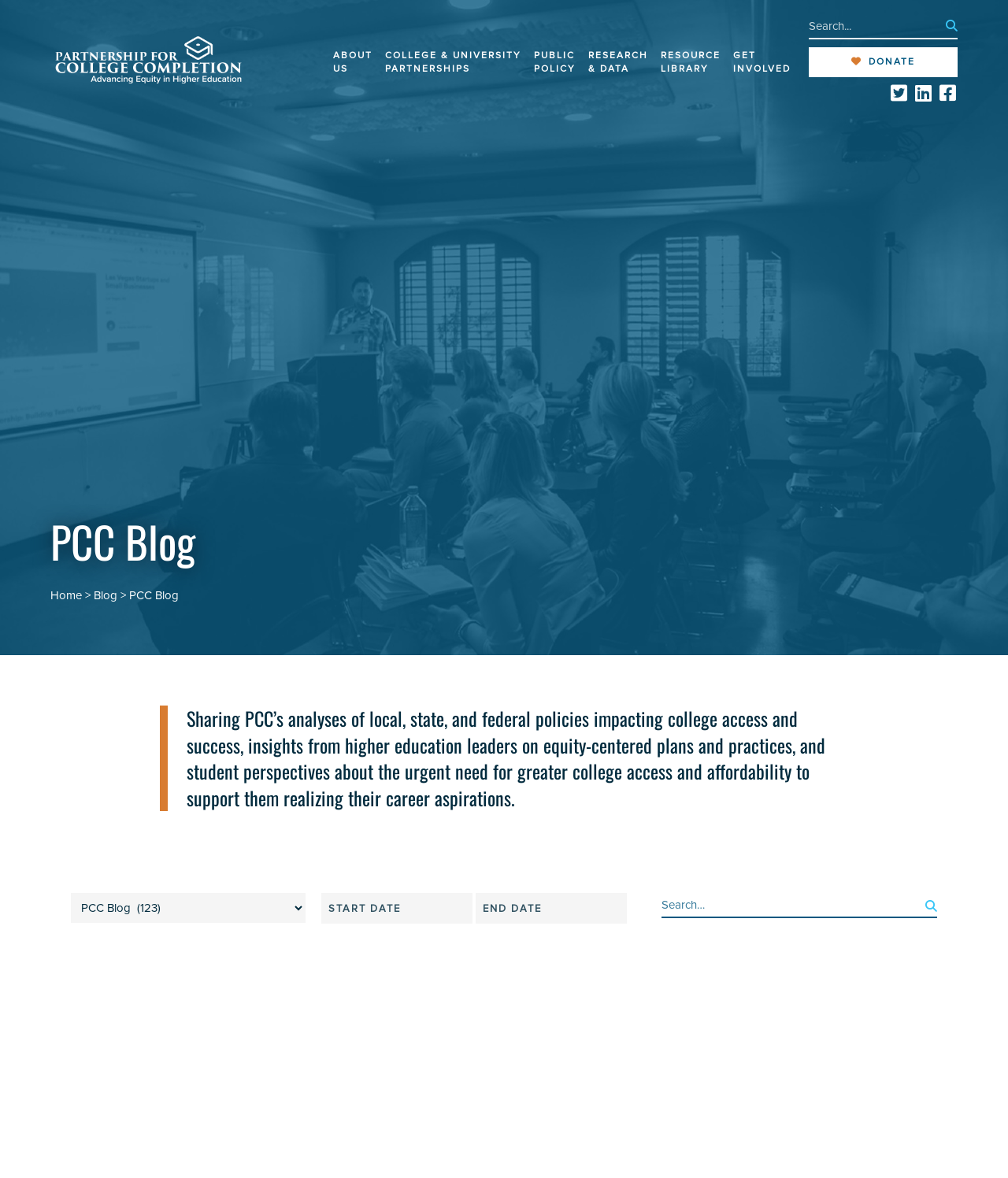Find the bounding box coordinates of the element's region that should be clicked in order to follow the given instruction: "Filter by date". The coordinates should consist of four float numbers between 0 and 1, i.e., [left, top, right, bottom].

[0.319, 0.758, 0.469, 0.784]